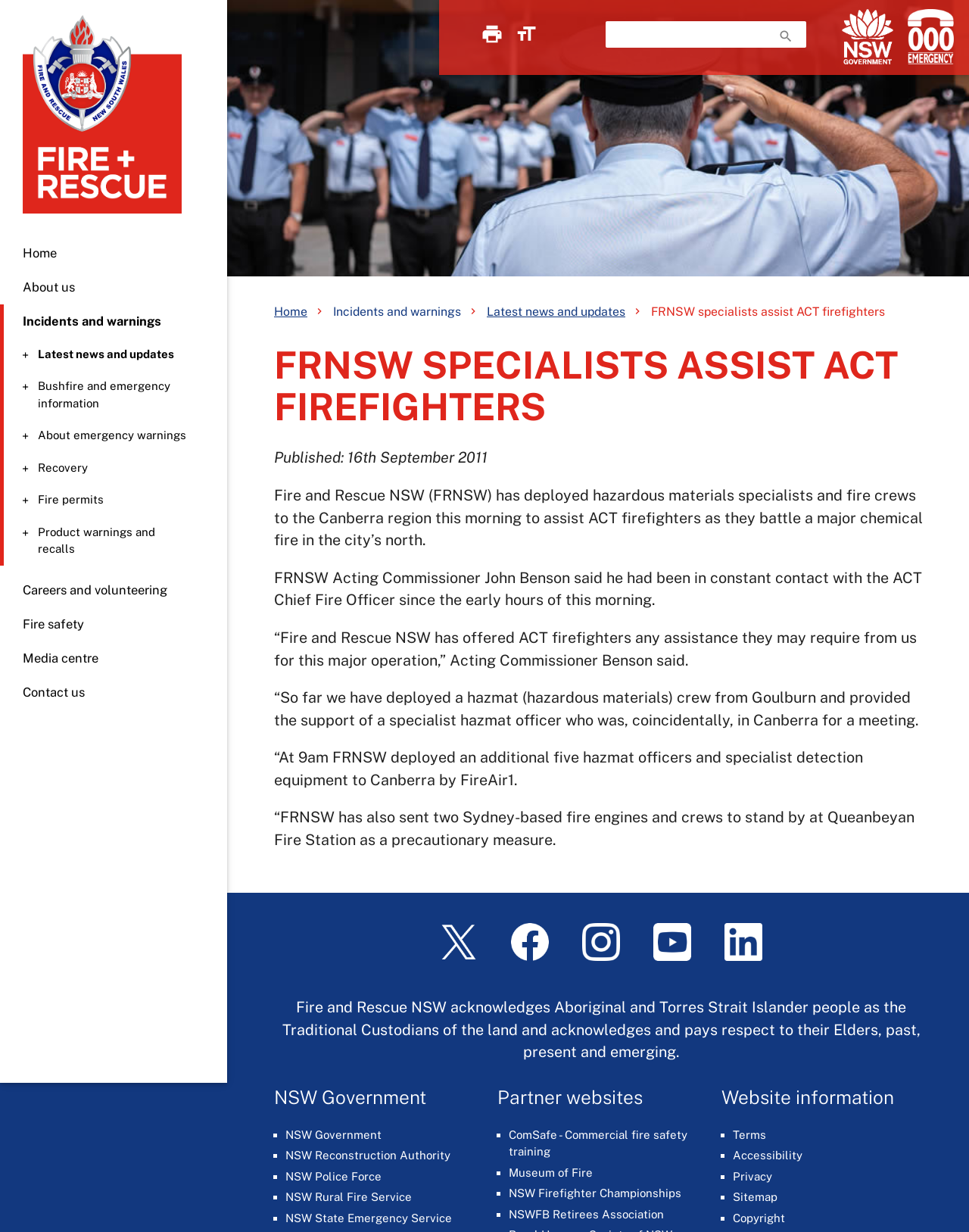Please extract the webpage's main title and generate its text content.

FRNSW SPECIALISTS ASSIST ACT FIREFIGHTERS